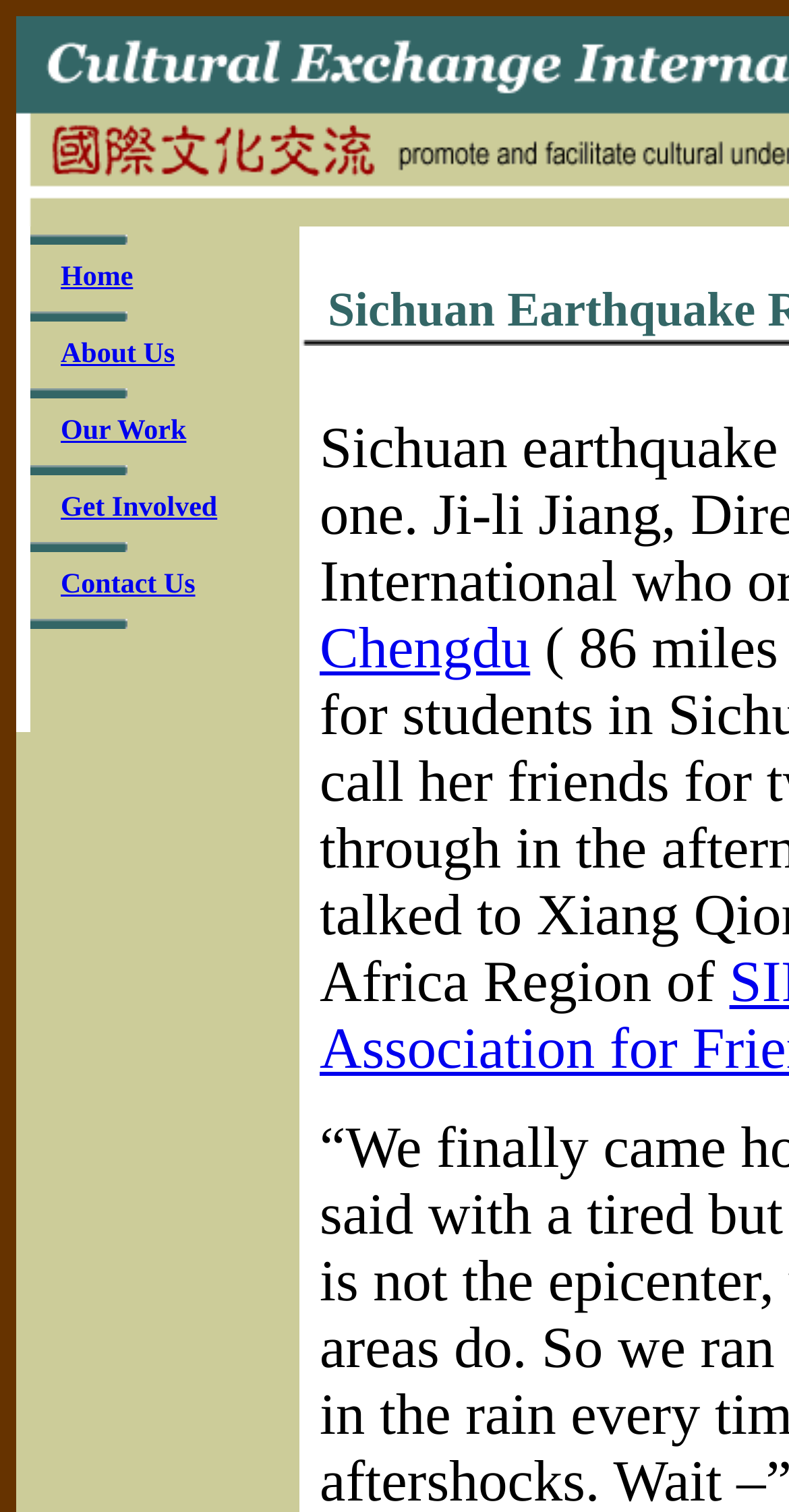Using details from the image, please answer the following question comprehensively:
What is the main purpose of this website?

Based on the website's layout and content, it appears to be focused on promoting cultural understanding between people of China and the West, which is also reflected in the meta description. The website's structure and navigation suggest that it provides information and resources for cultural exchange programs, events, and activities.